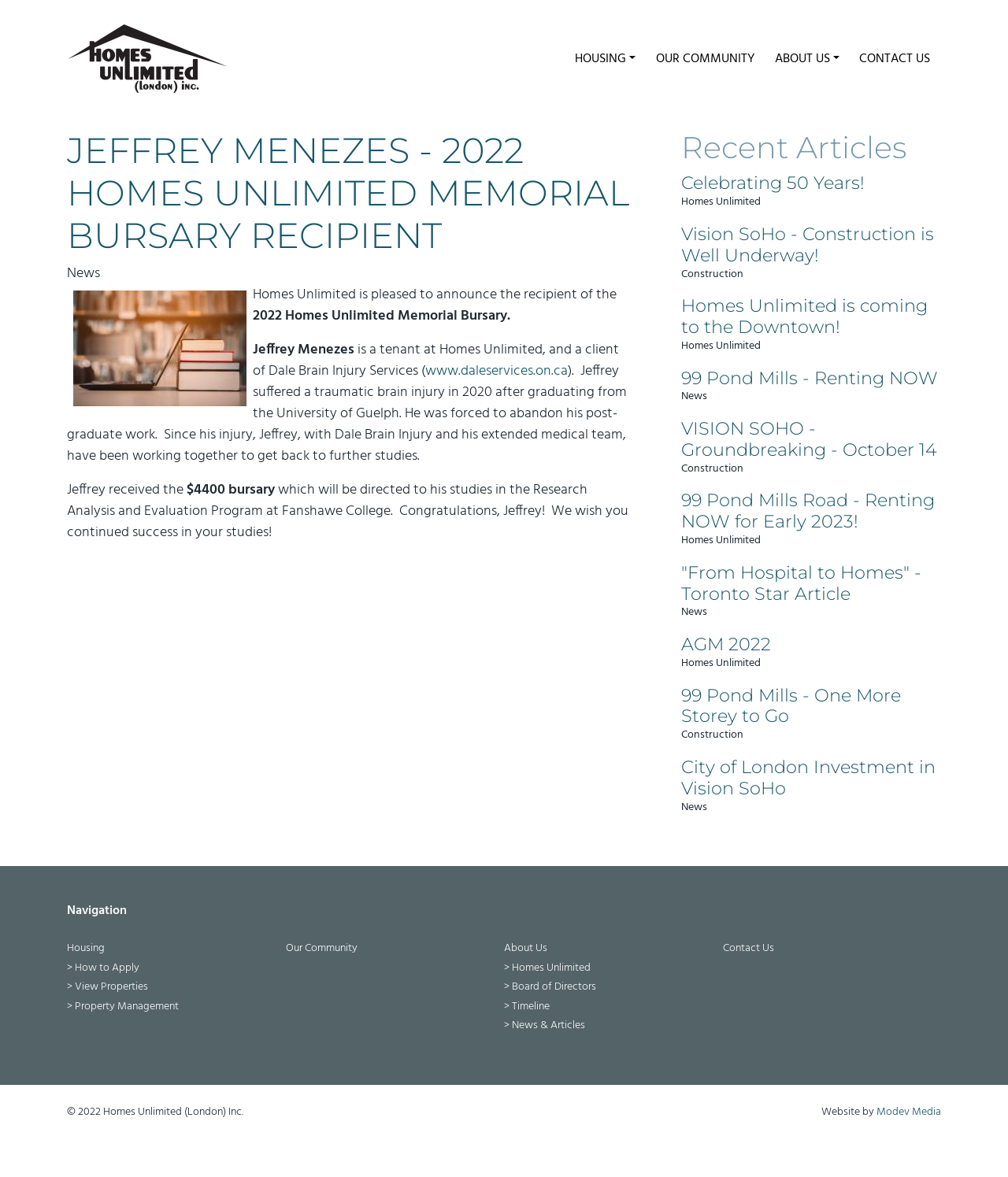Point out the bounding box coordinates of the section to click in order to follow this instruction: "Read the article about Jeffrey Menezes".

[0.066, 0.111, 0.629, 0.218]